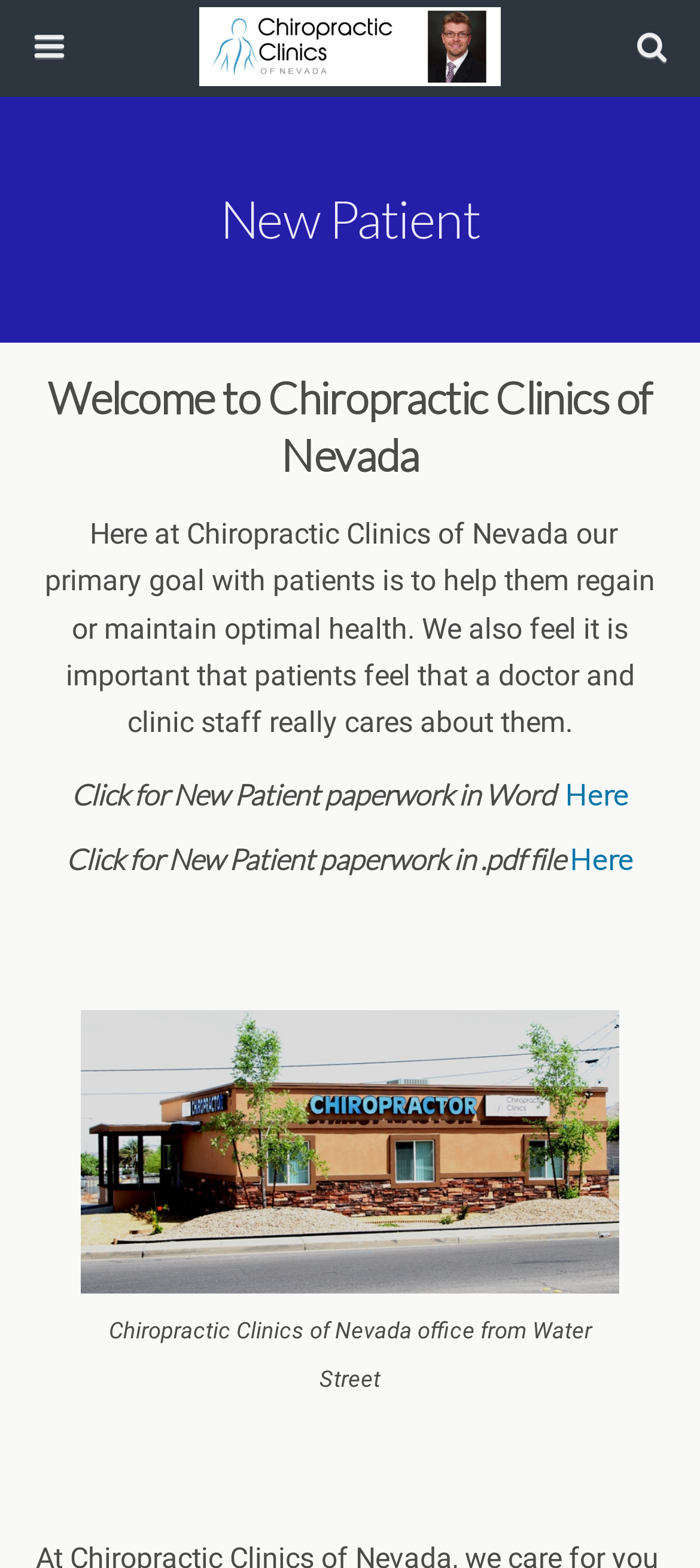Please answer the following question as detailed as possible based on the image: 
What is the location of Chiropractic Clinics of Nevada office?

The location of Chiropractic Clinics of Nevada office is Water Street, as mentioned in the link 'Chiropractic Clinics of Nevada office from Water Street'.